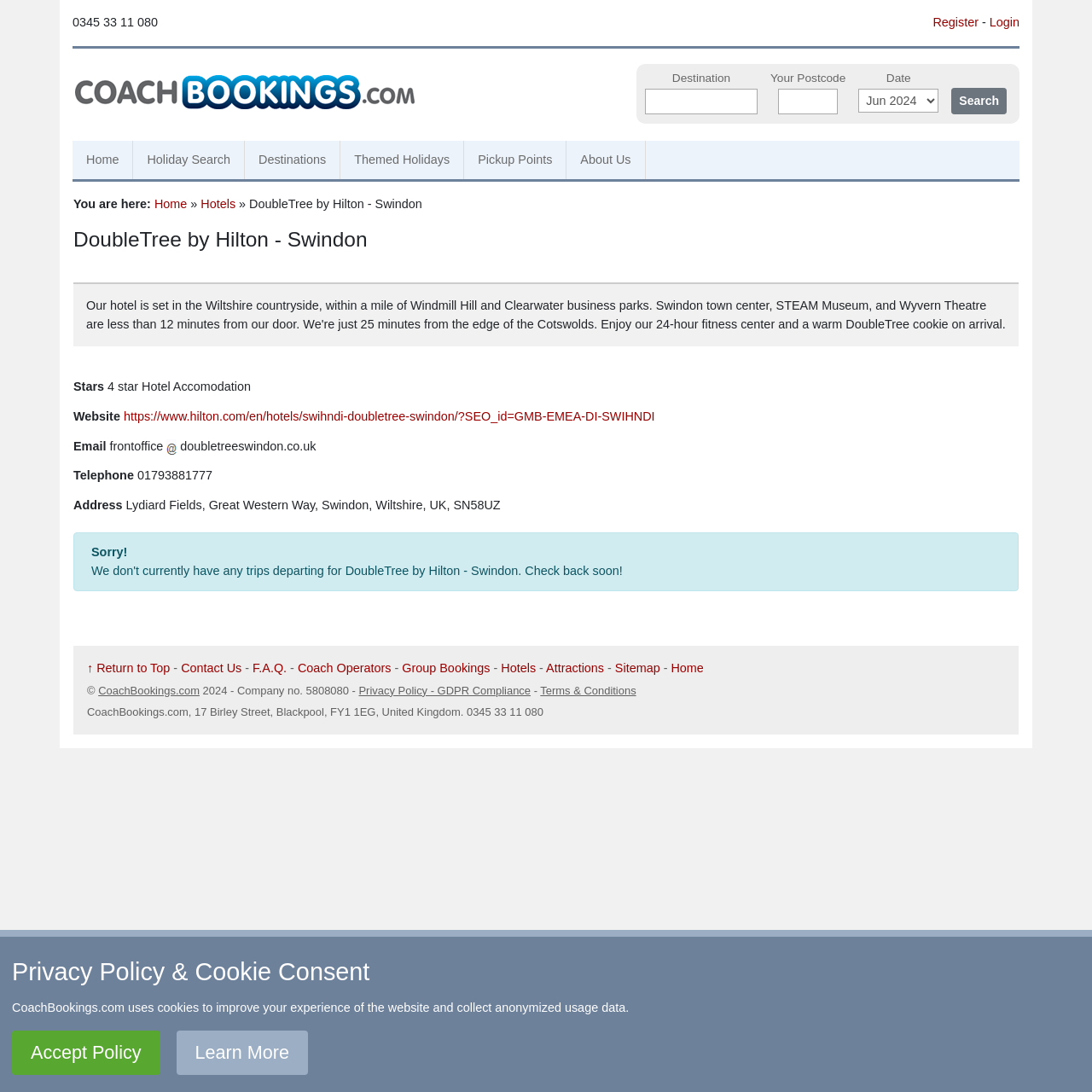Use a single word or phrase to answer this question: 
What is the website of the hotel?

https://www.hilton.com/en/hotels/swihndi-doubletree-swindon/